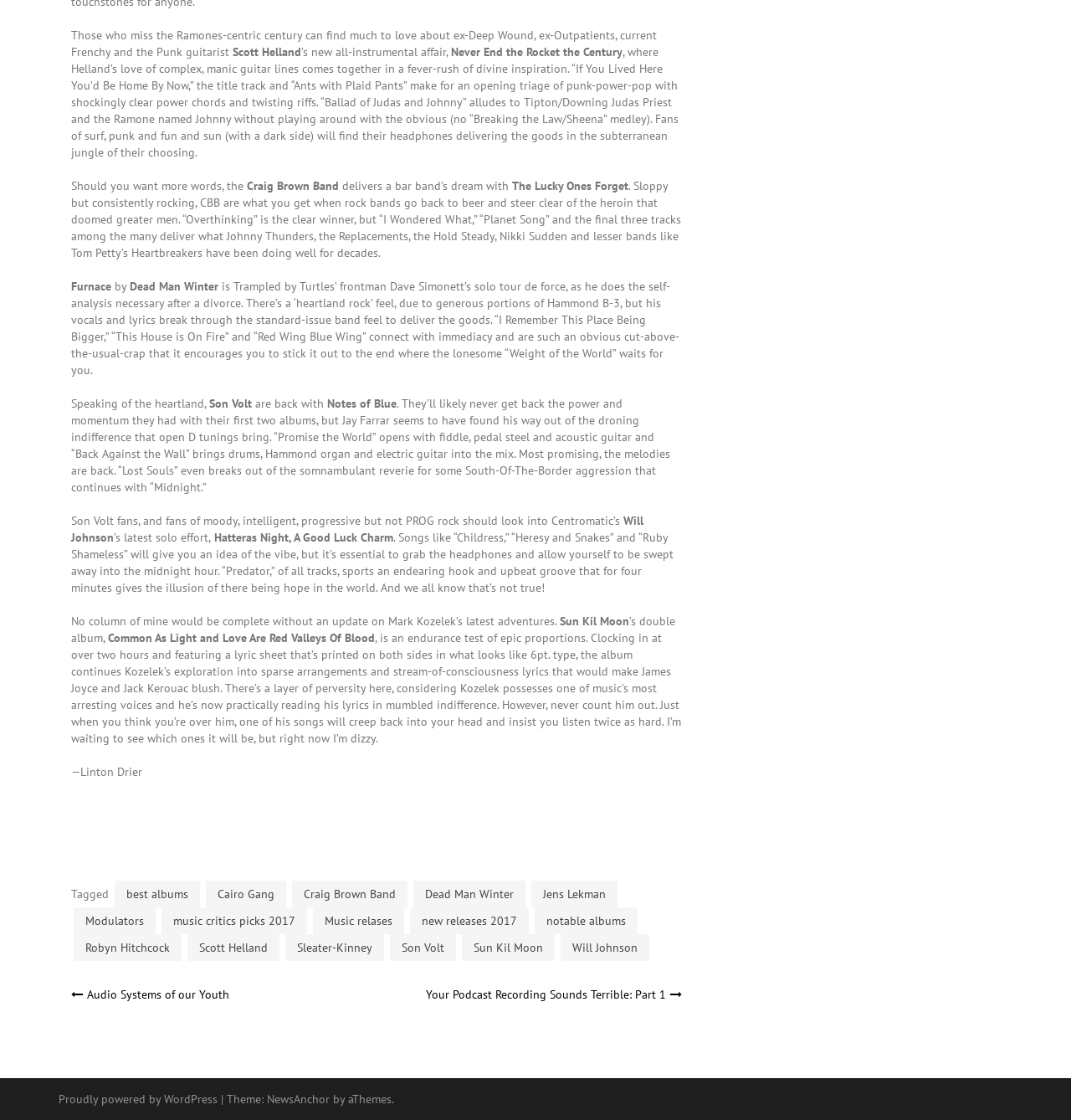What is the name of the album by Son Volt?
Answer with a single word or phrase by referring to the visual content.

Notes of Blue